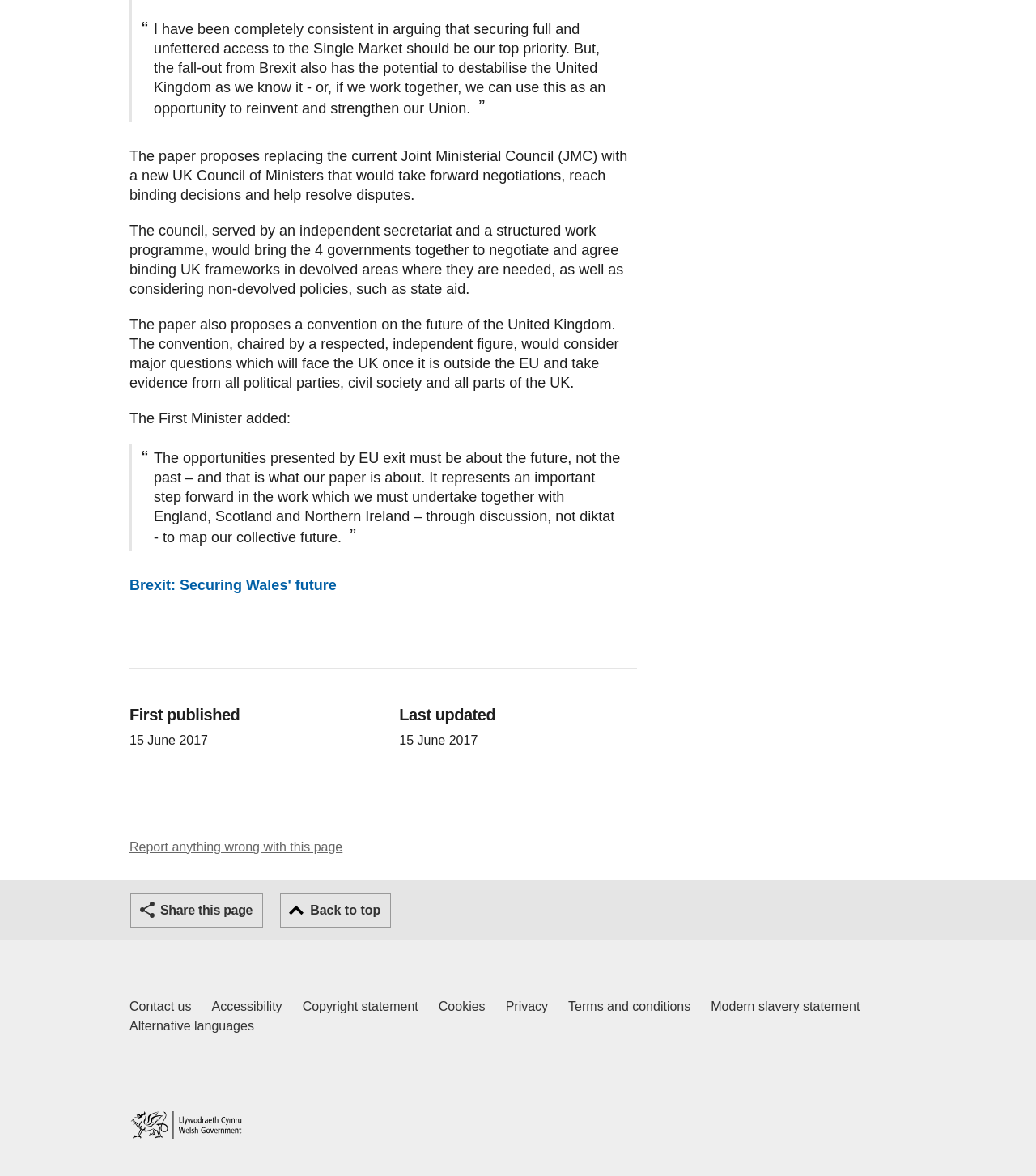What is the purpose of the 'Report anything wrong with this page' link?
Refer to the image and offer an in-depth and detailed answer to the question.

The 'Report anything wrong with this page' link is likely intended to allow users to report any errors or issues they encounter on the webpage, suggesting that the link is a feedback mechanism to improve the webpage's quality.